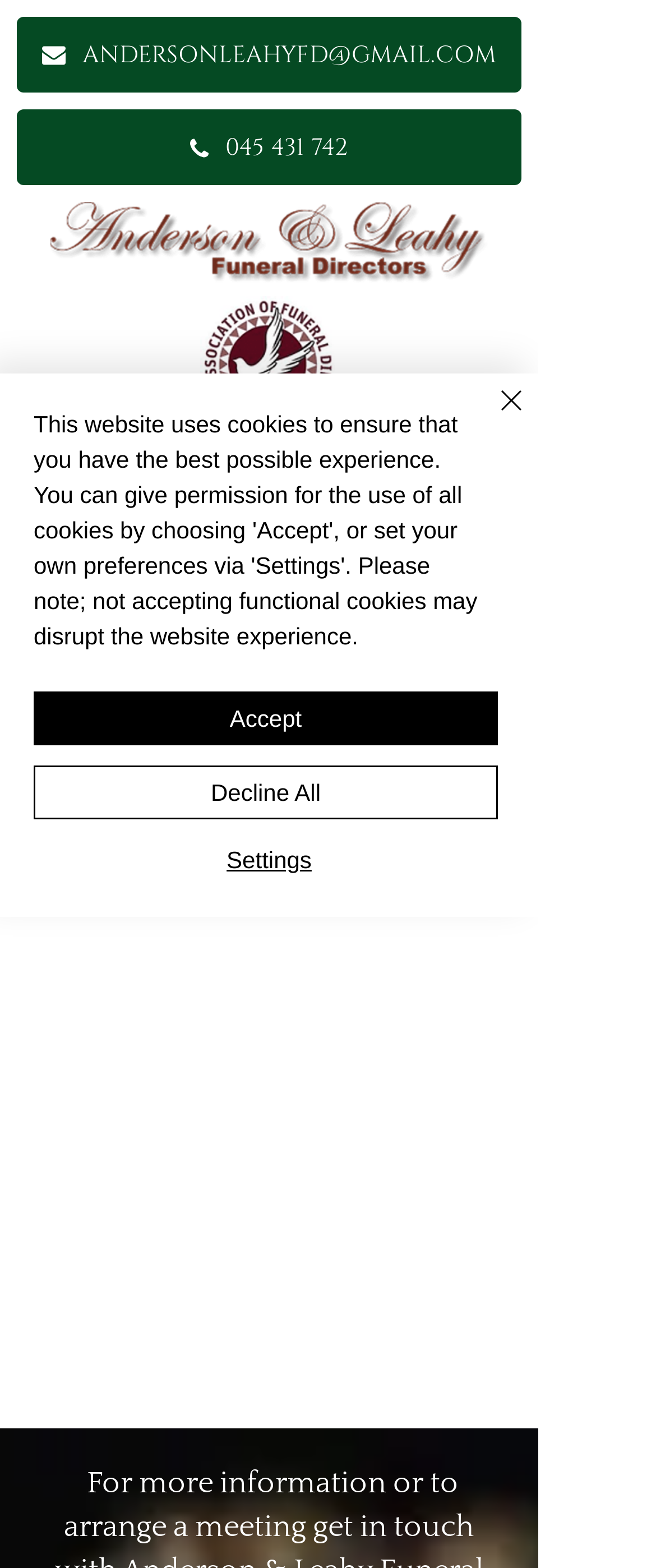For the following element description, predict the bounding box coordinates in the format (top-left x, top-left y, bottom-right x, bottom-right y). All values should be floating point numbers between 0 and 1. Description: Decline All

[0.051, 0.488, 0.759, 0.523]